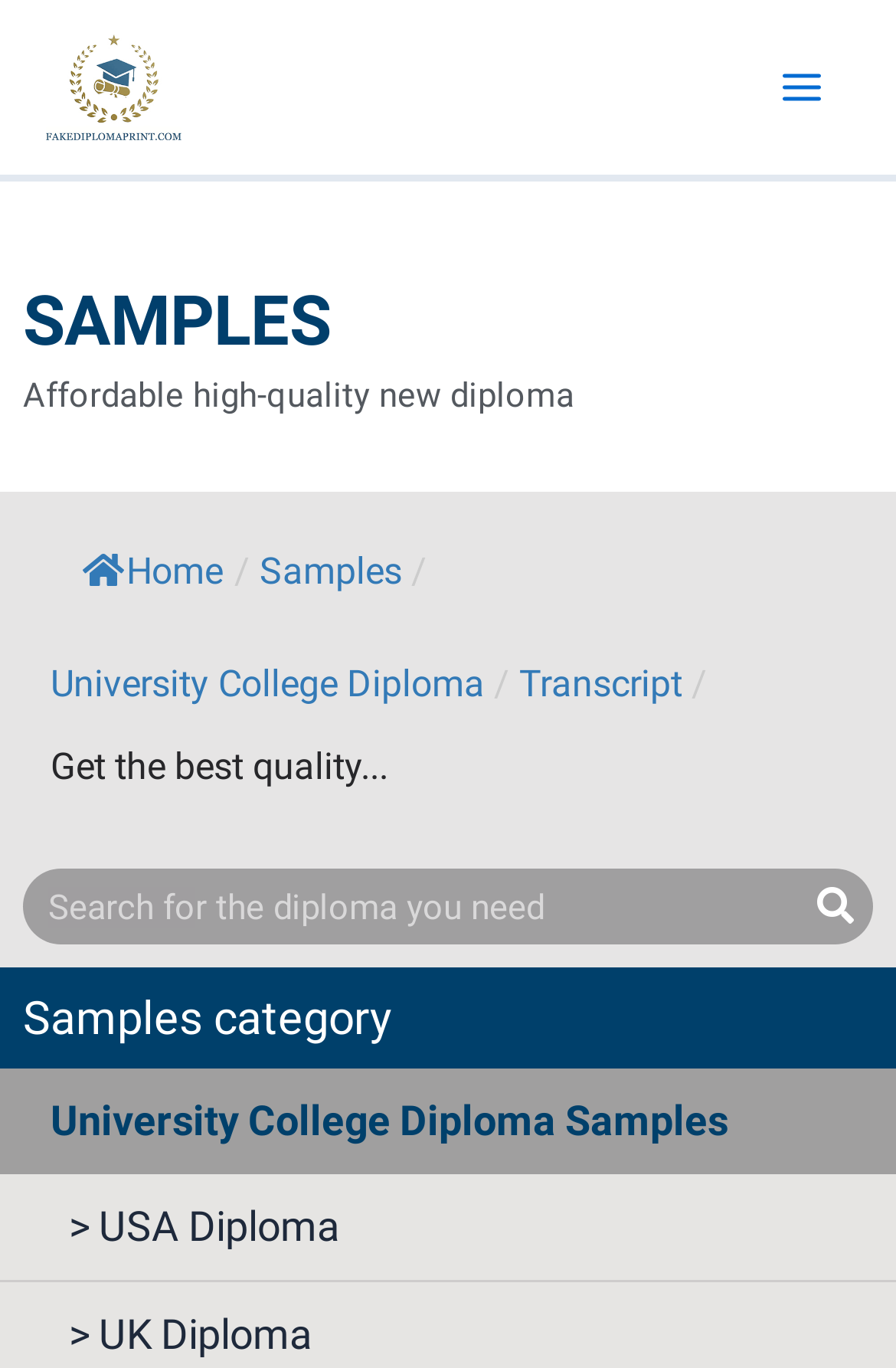What is the name of the university transcript mentioned on the page?
Please describe in detail the information shown in the image to answer the question.

I found the name of the university transcript by looking at the text 'Get the best quality Universiti Putra Malaysia Transcript online' on the page.